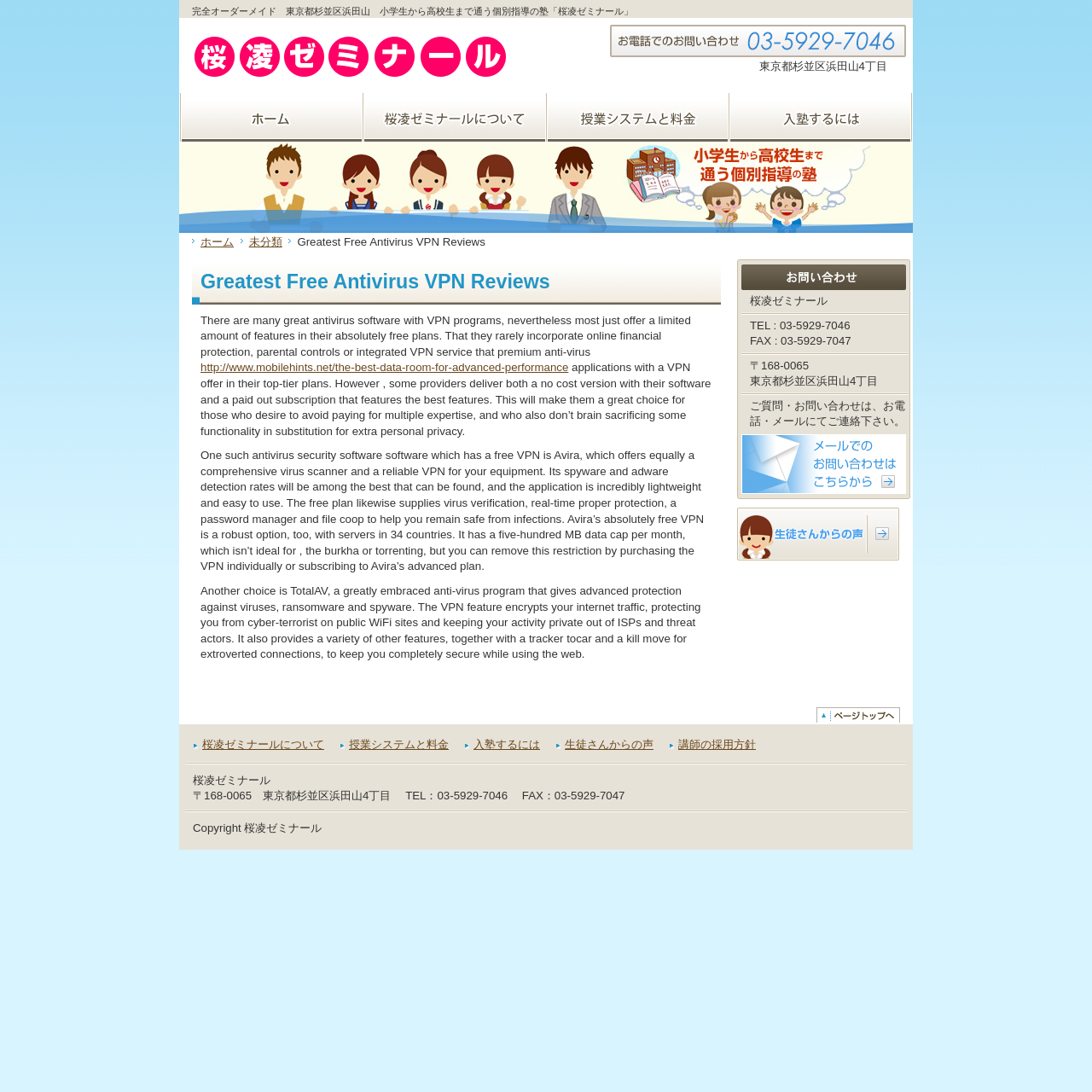Find the bounding box of the web element that fits this description: "本文へジャンプ".

[0.031, 0.69, 0.041, 0.789]